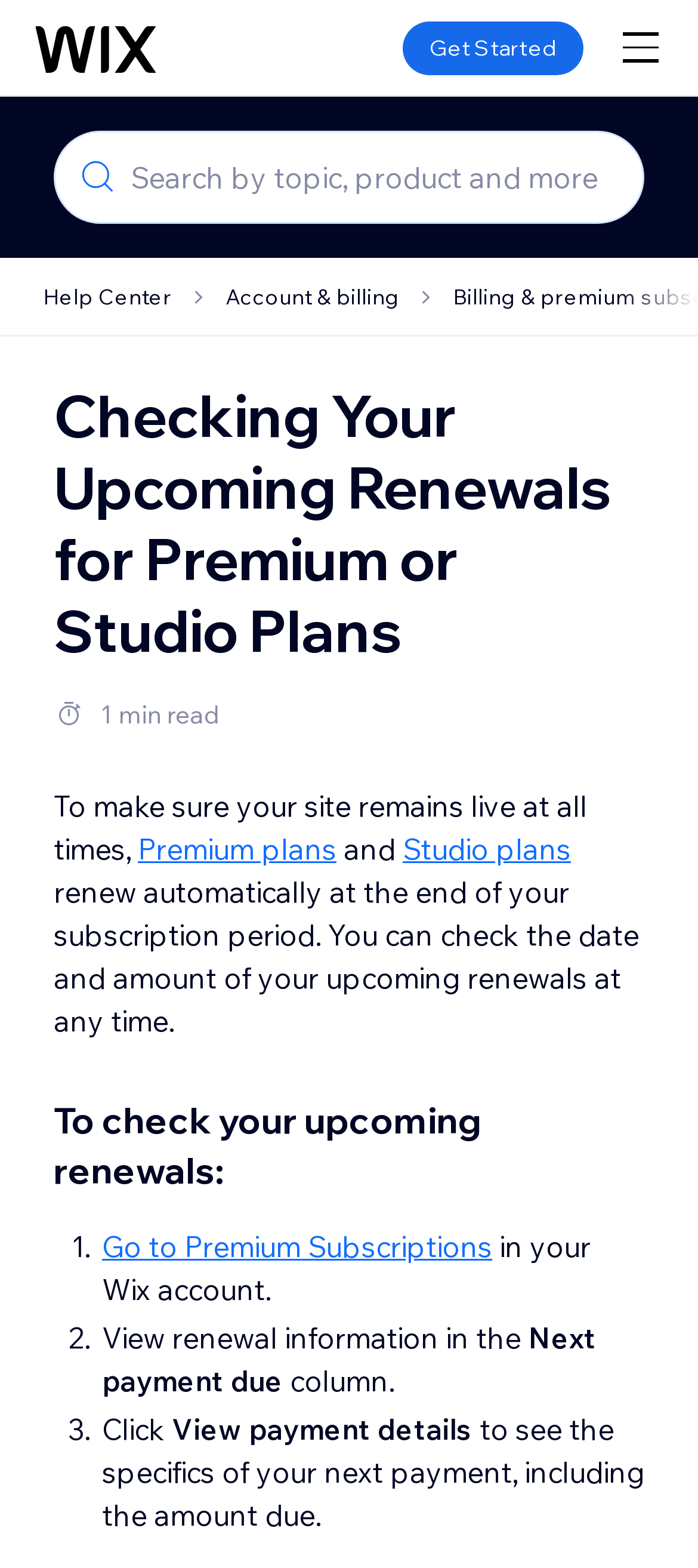Respond to the following question with a brief word or phrase:
What can I do to see payment details?

Click View payment details